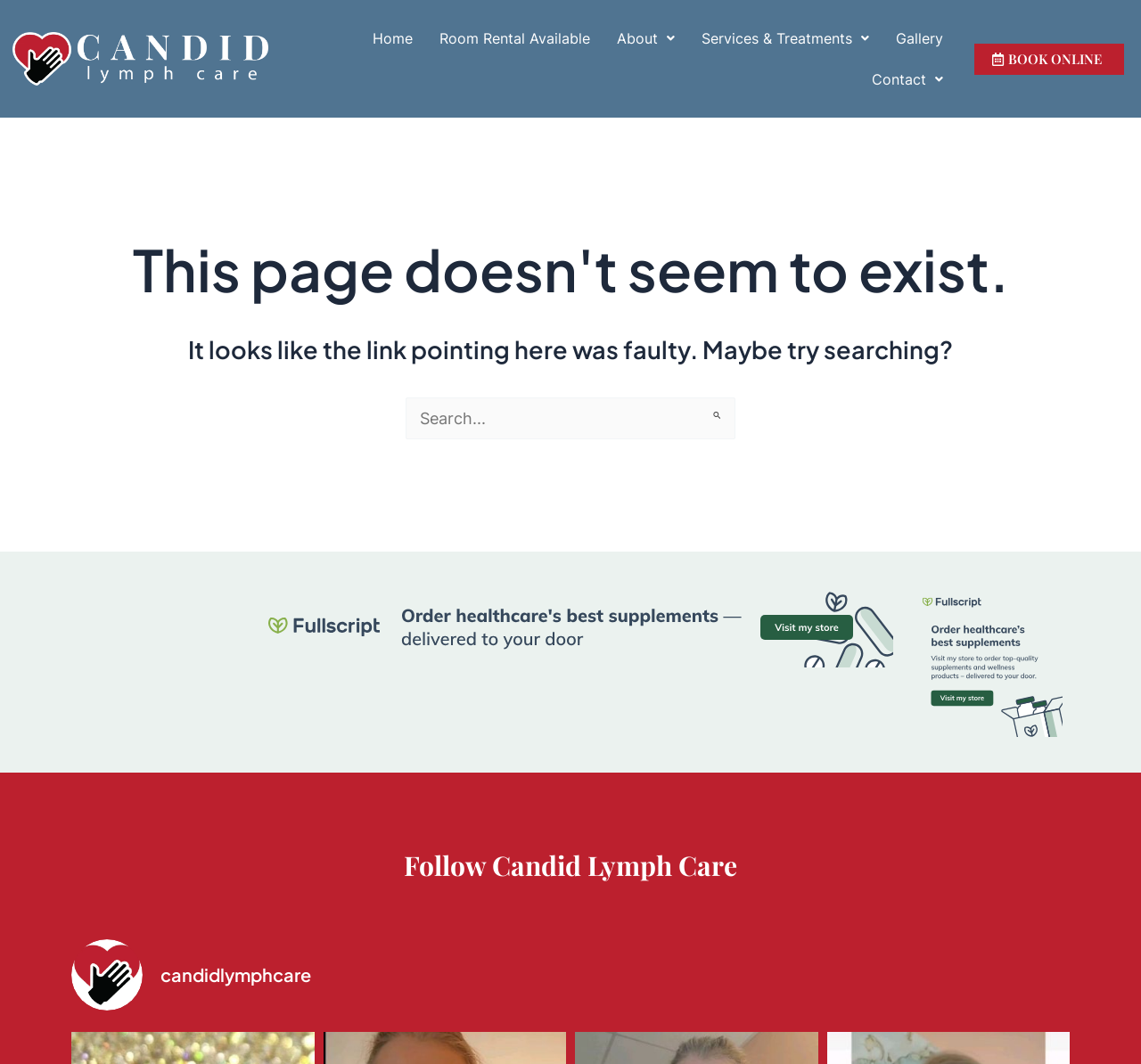Please examine the image and answer the question with a detailed explanation:
How can users follow Candid Lymph Care?

I inferred how users can follow Candid Lymph Care by looking at the section 'Follow Candid Lymph Care' which contains a link to a social media profile, suggesting that users can follow the organization through social media.